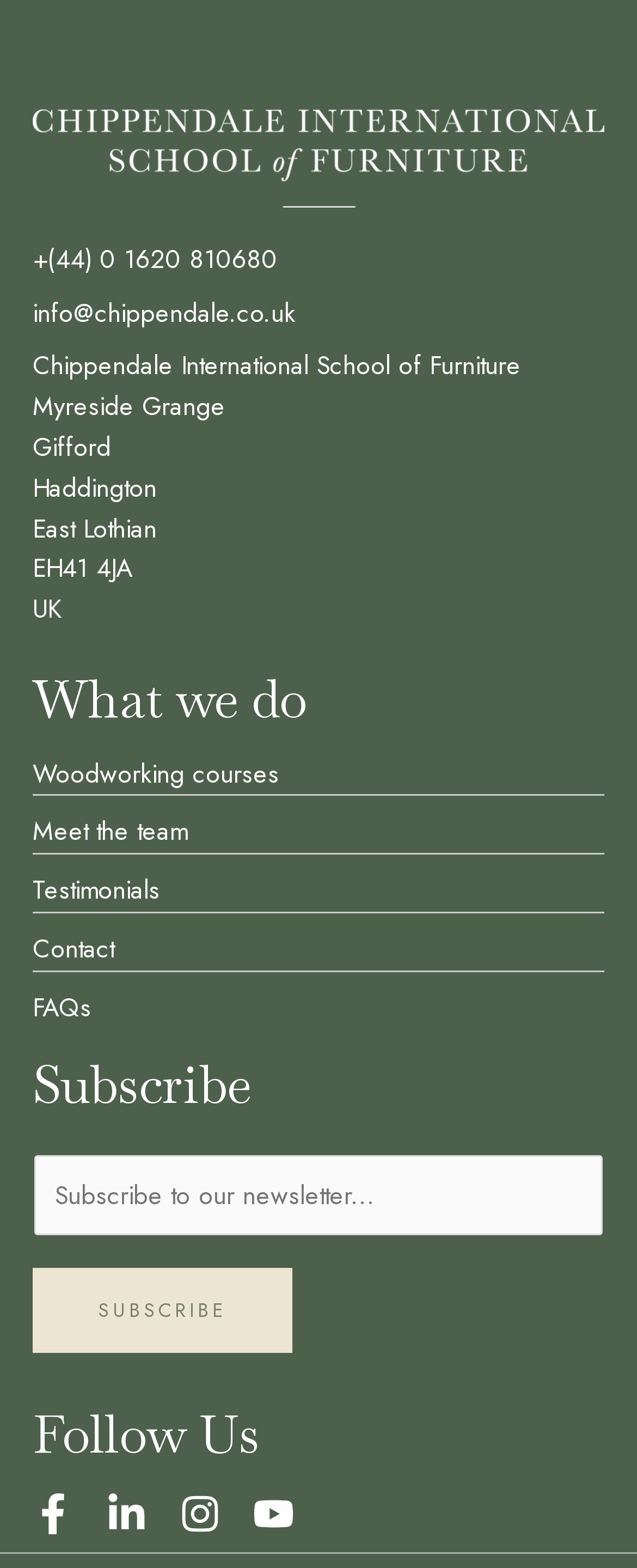How many social media platforms are linked?
Answer the question using a single word or phrase, according to the image.

4